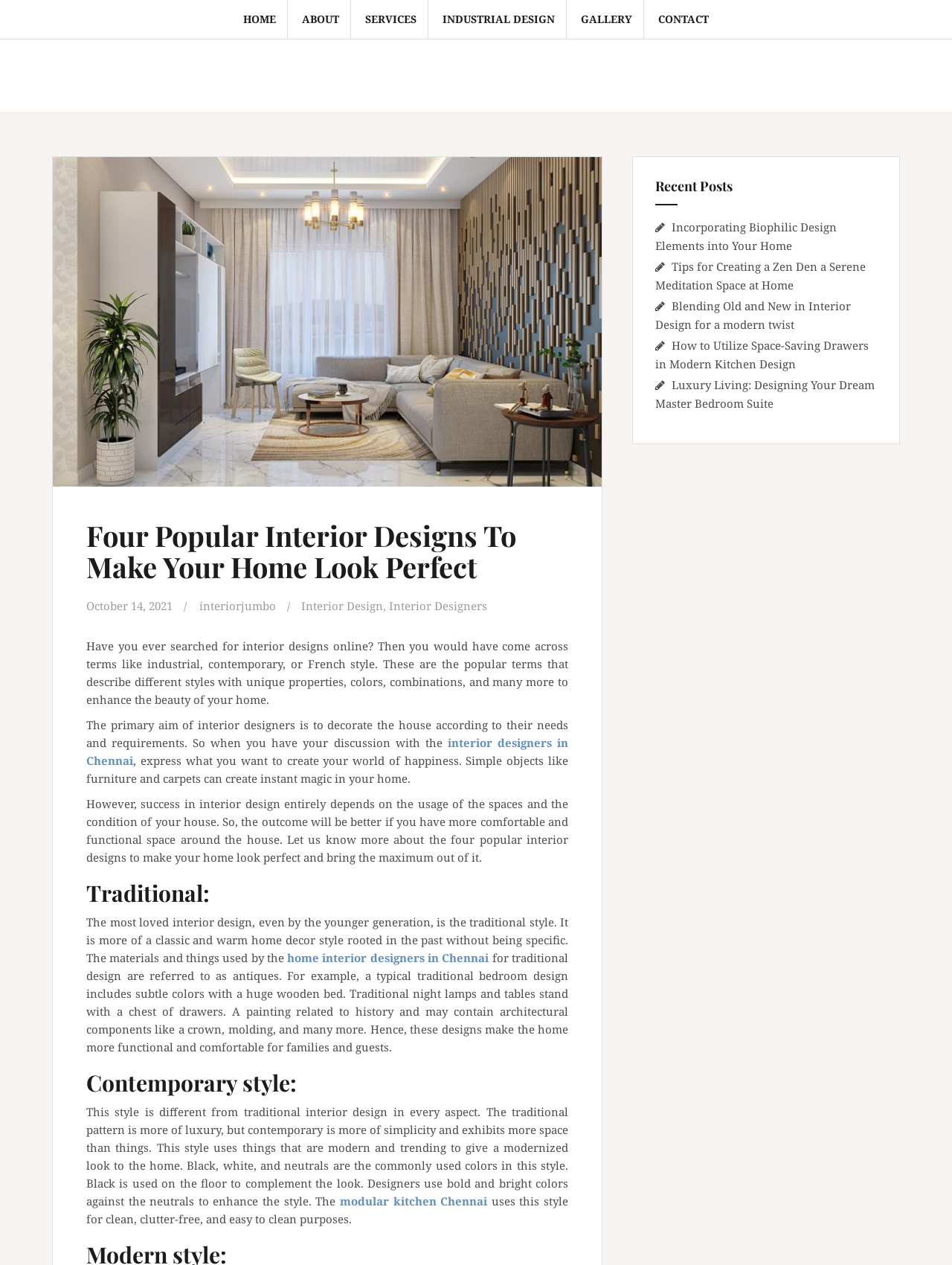Look at the image and answer the question in detail:
What is the first popular interior design style mentioned?

After reading the webpage content, I found that the first popular interior design style mentioned is Traditional, which is described as a classic and warm home decor style rooted in the past.